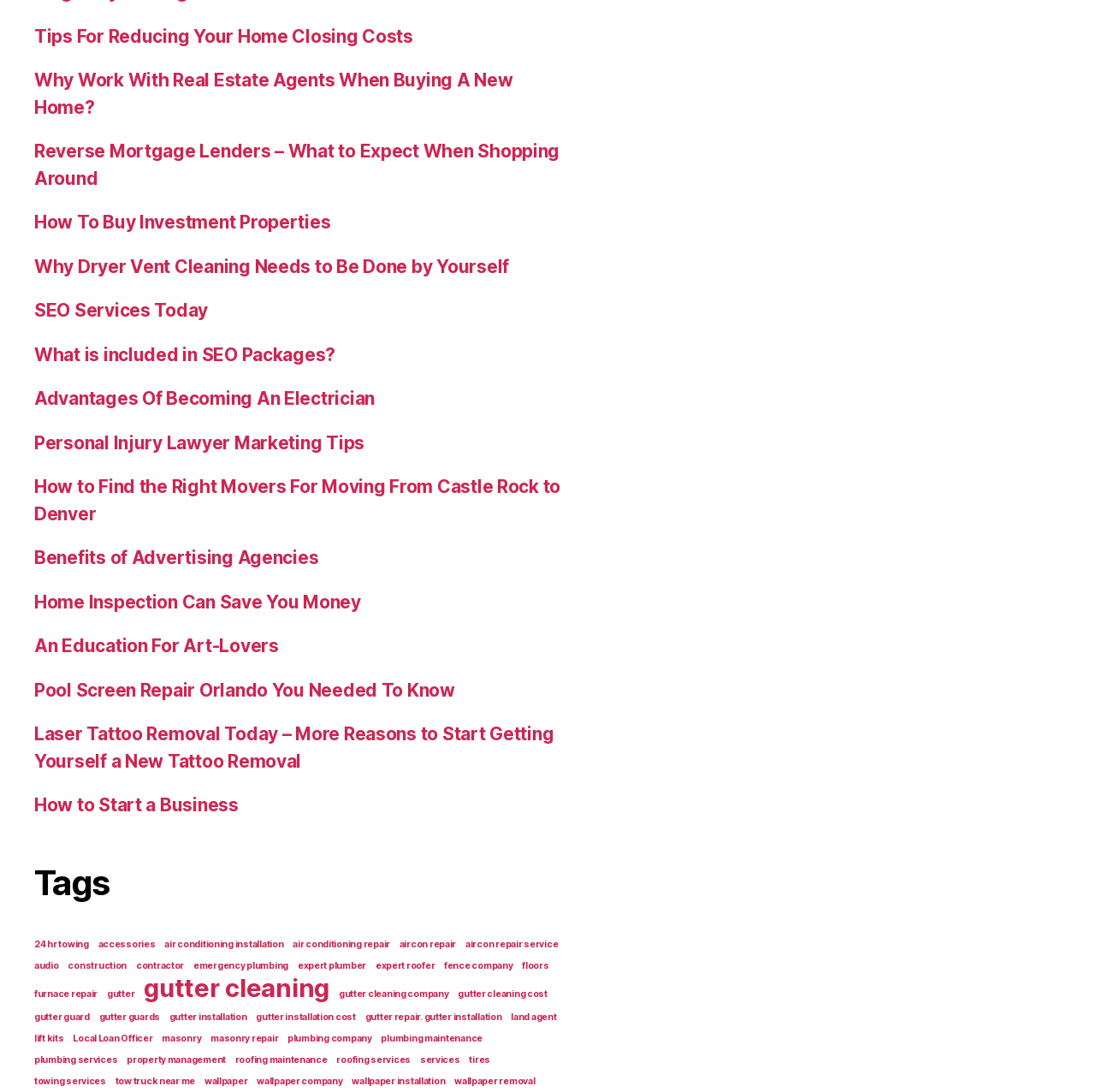Please specify the coordinates of the bounding box for the element that should be clicked to carry out this instruction: "Click on 'Tips For Reducing Your Home Closing Costs'". The coordinates must be four float numbers between 0 and 1, formatted as [left, top, right, bottom].

[0.031, 0.023, 0.377, 0.043]